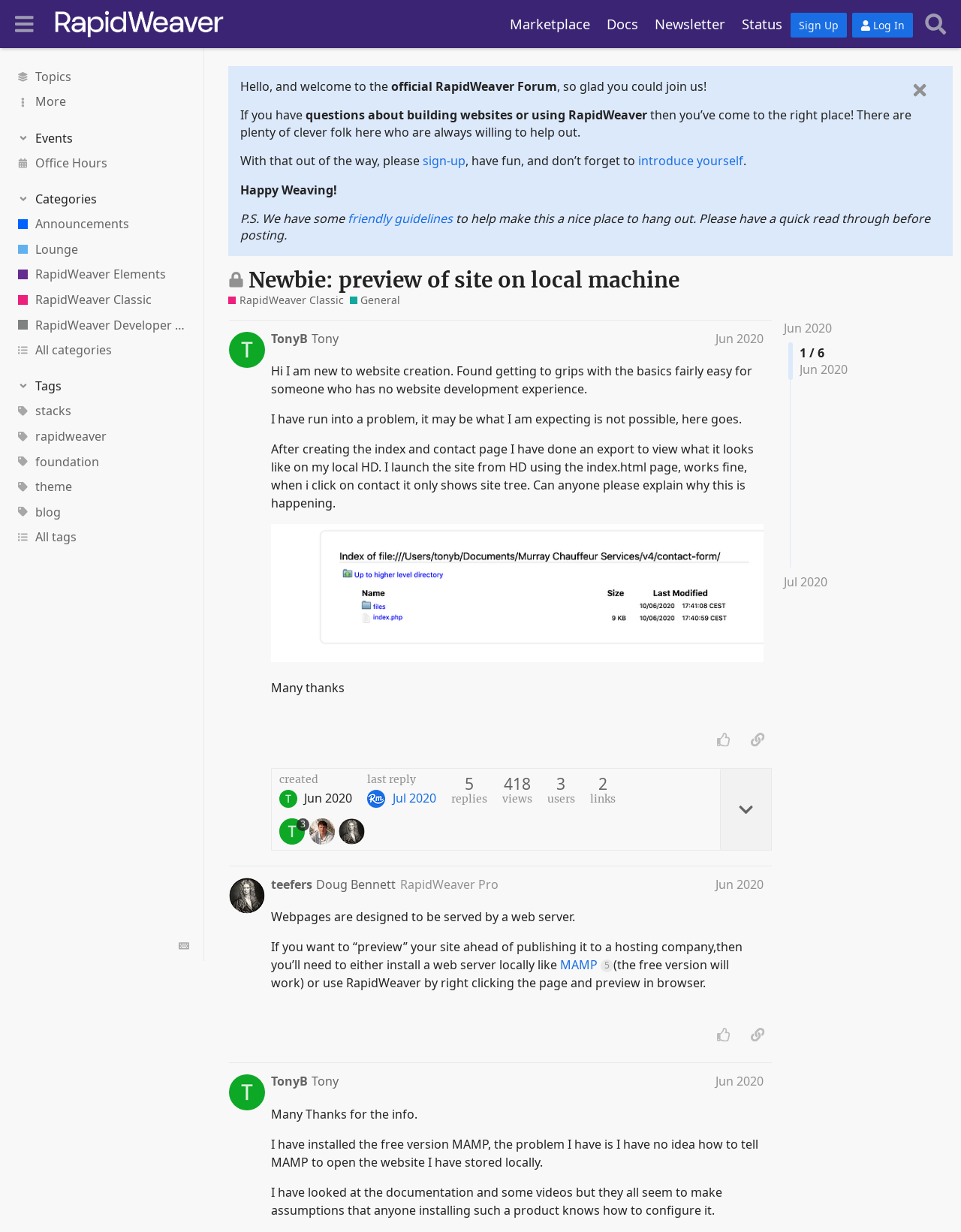What is the category of the discussion?
Using the information from the image, give a concise answer in one word or a short phrase.

RapidWeaver Classic